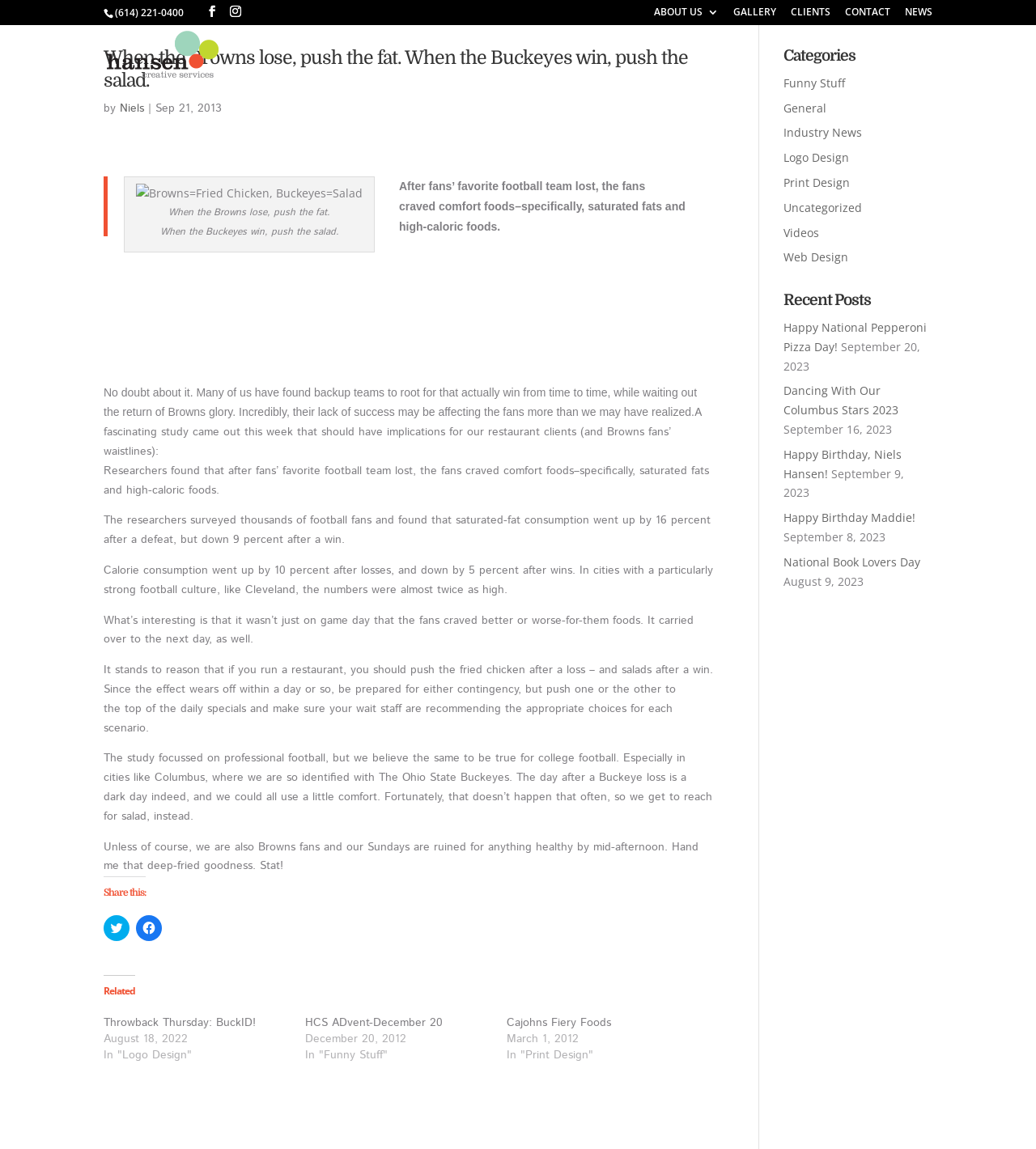Given the description: "name="s" placeholder="Search …" title="Search for:"", determine the bounding box coordinates of the UI element. The coordinates should be formatted as four float numbers between 0 and 1, [left, top, right, bottom].

[0.157, 0.021, 0.877, 0.023]